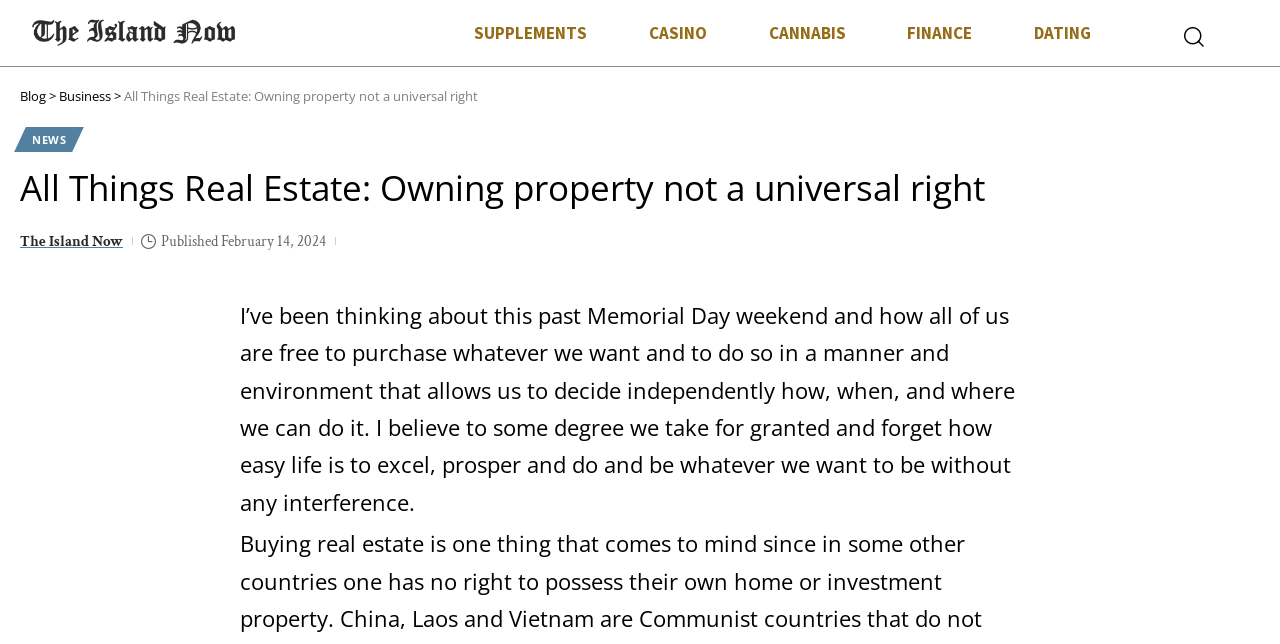Show the bounding box coordinates of the element that should be clicked to complete the task: "Click the 'Blog' link".

[0.016, 0.135, 0.036, 0.163]